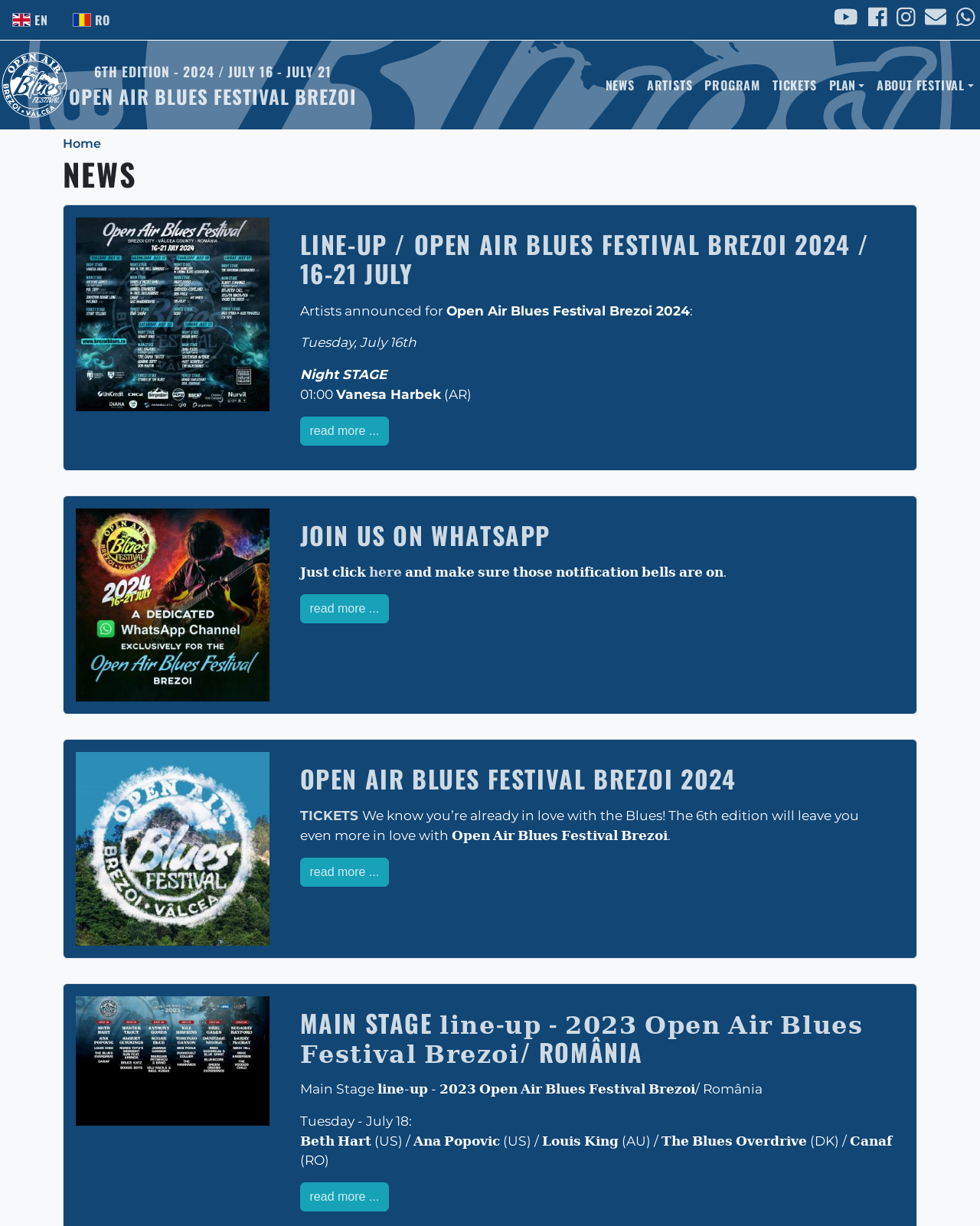Specify the bounding box coordinates of the element's area that should be clicked to execute the given instruction: "Read more about LINE-UP". The coordinates should be four float numbers between 0 and 1, i.e., [left, top, right, bottom].

[0.306, 0.34, 0.397, 0.363]